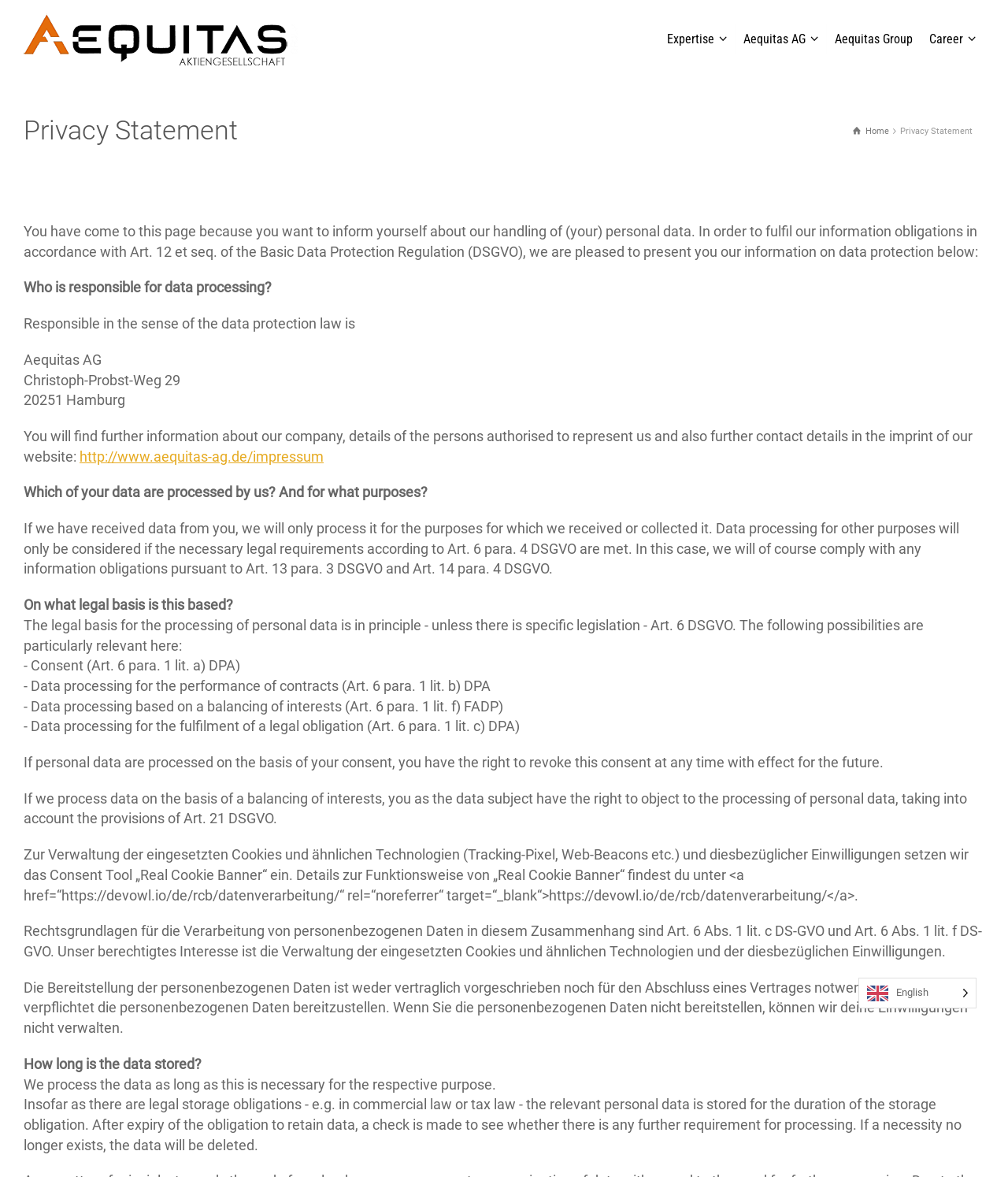Please study the image and answer the question comprehensively:
What is the name of the company responsible for data processing?

I found the answer by looking at the text 'Responsible in the sense of the data protection law is' and the following text 'Aequitas AG' which indicates that Aequitas AG is the responsible company for data processing.